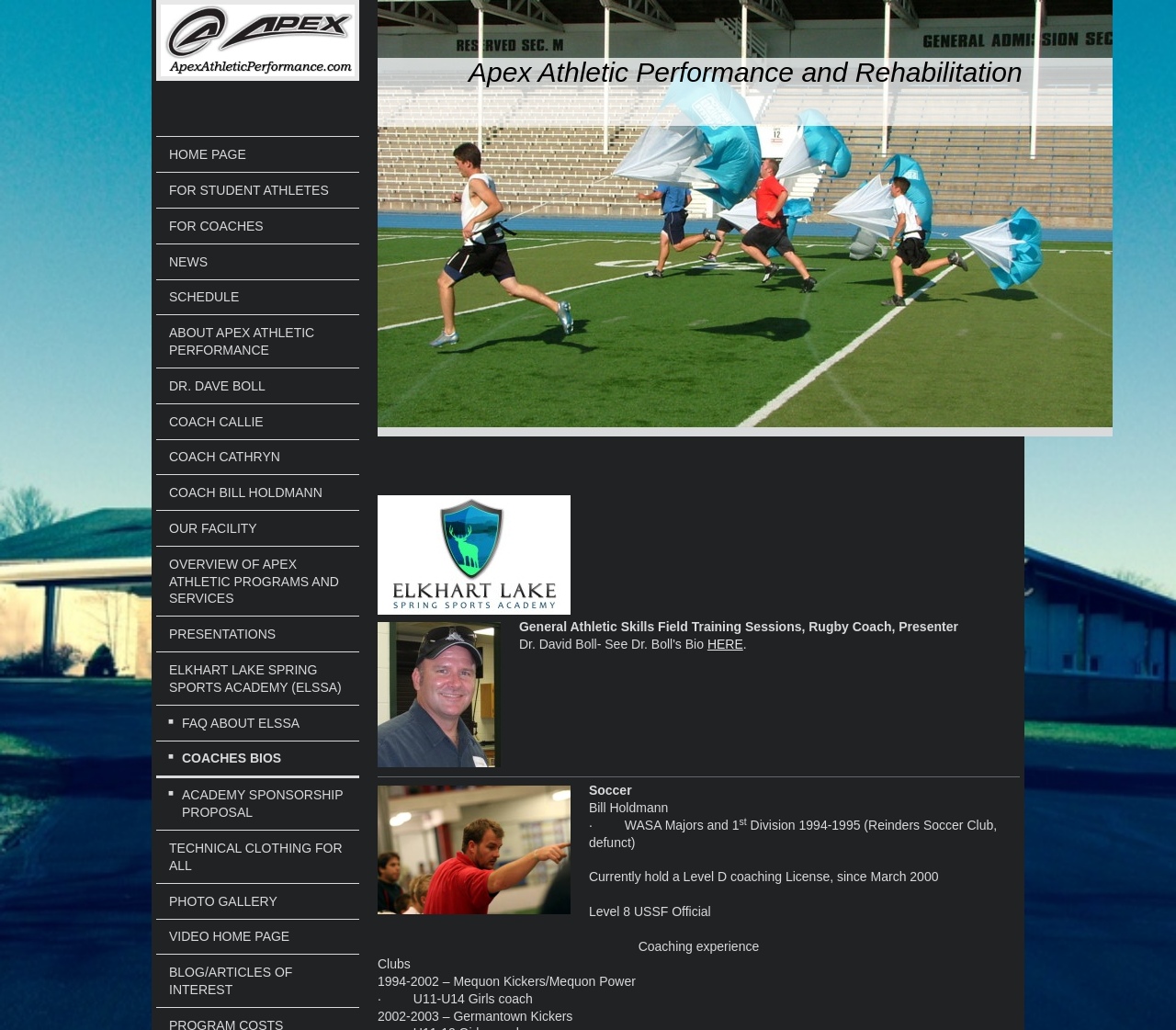Please provide the bounding box coordinates for the UI element as described: "Coach Bill Holdmann". The coordinates must be four floats between 0 and 1, represented as [left, top, right, bottom].

[0.133, 0.461, 0.305, 0.495]